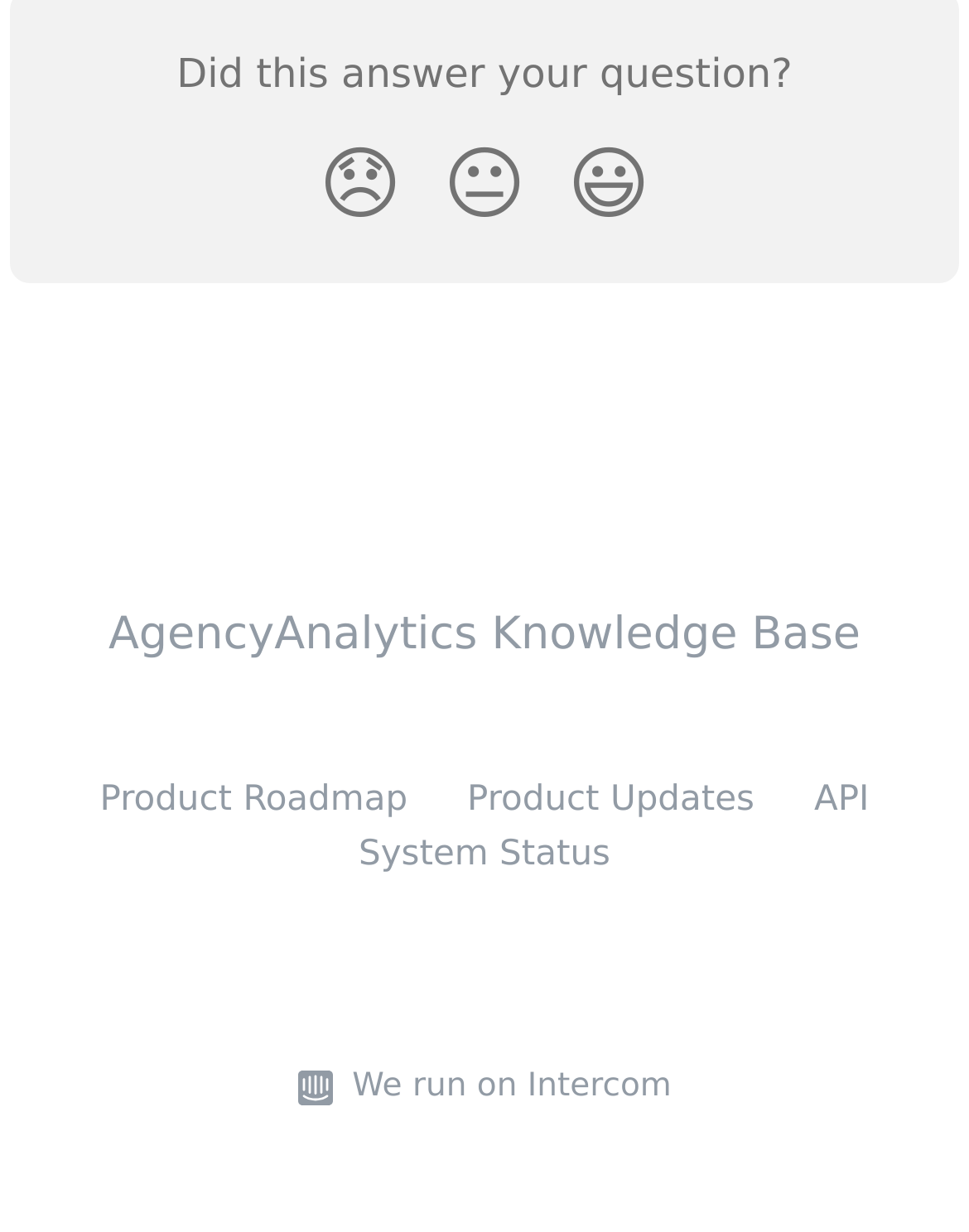Please determine the bounding box coordinates of the element to click on in order to accomplish the following task: "Search for something". Ensure the coordinates are four float numbers ranging from 0 to 1, i.e., [left, top, right, bottom].

None